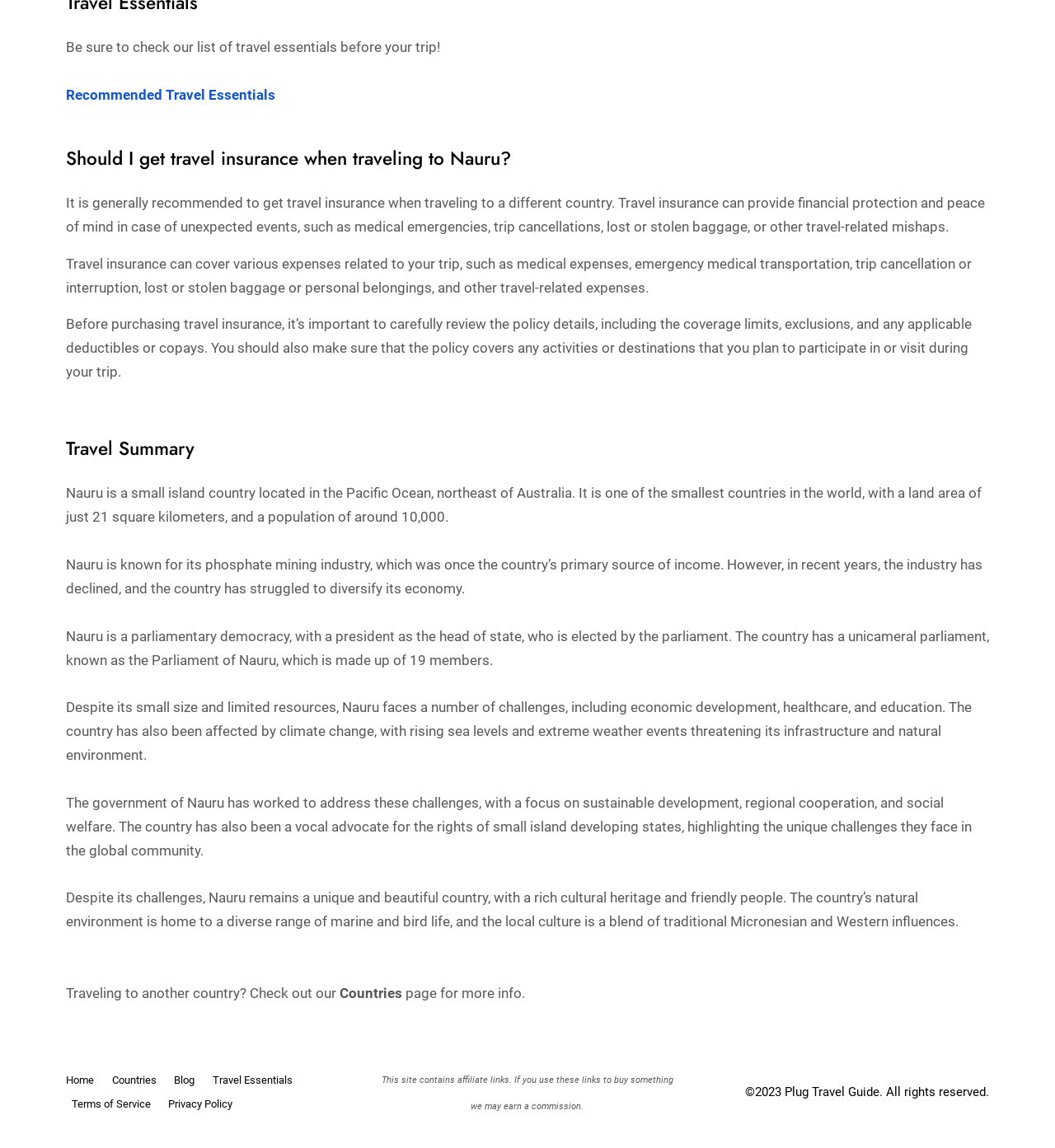Determine the bounding box coordinates of the region to click in order to accomplish the following instruction: "Read about 'Travel Summary'". Provide the coordinates as four float numbers between 0 and 1, specifically [left, top, right, bottom].

[0.062, 0.367, 0.938, 0.405]